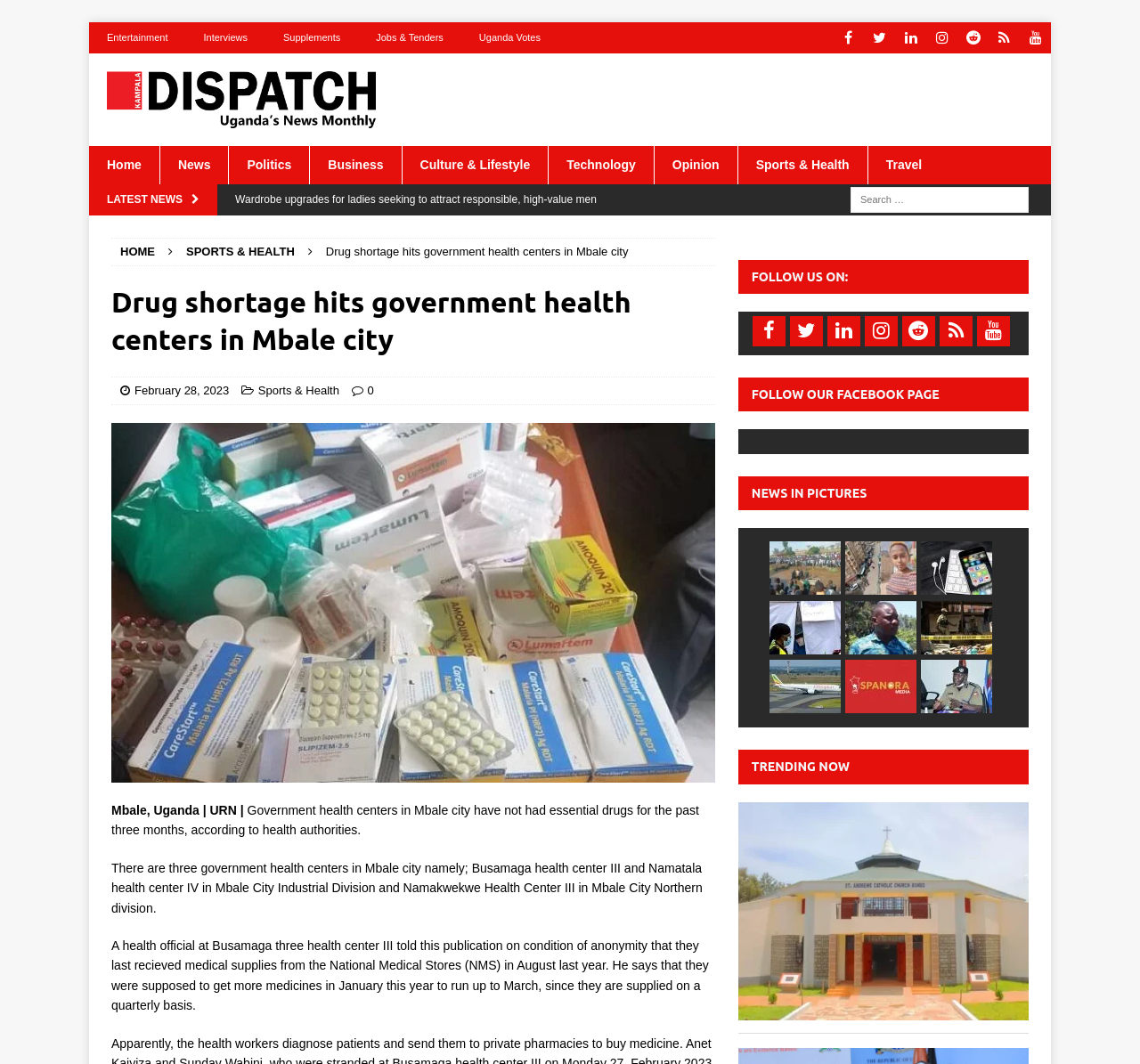What is the name of the city where government health centers have not had essential drugs?
Please look at the screenshot and answer in one word or a short phrase.

Mbale city